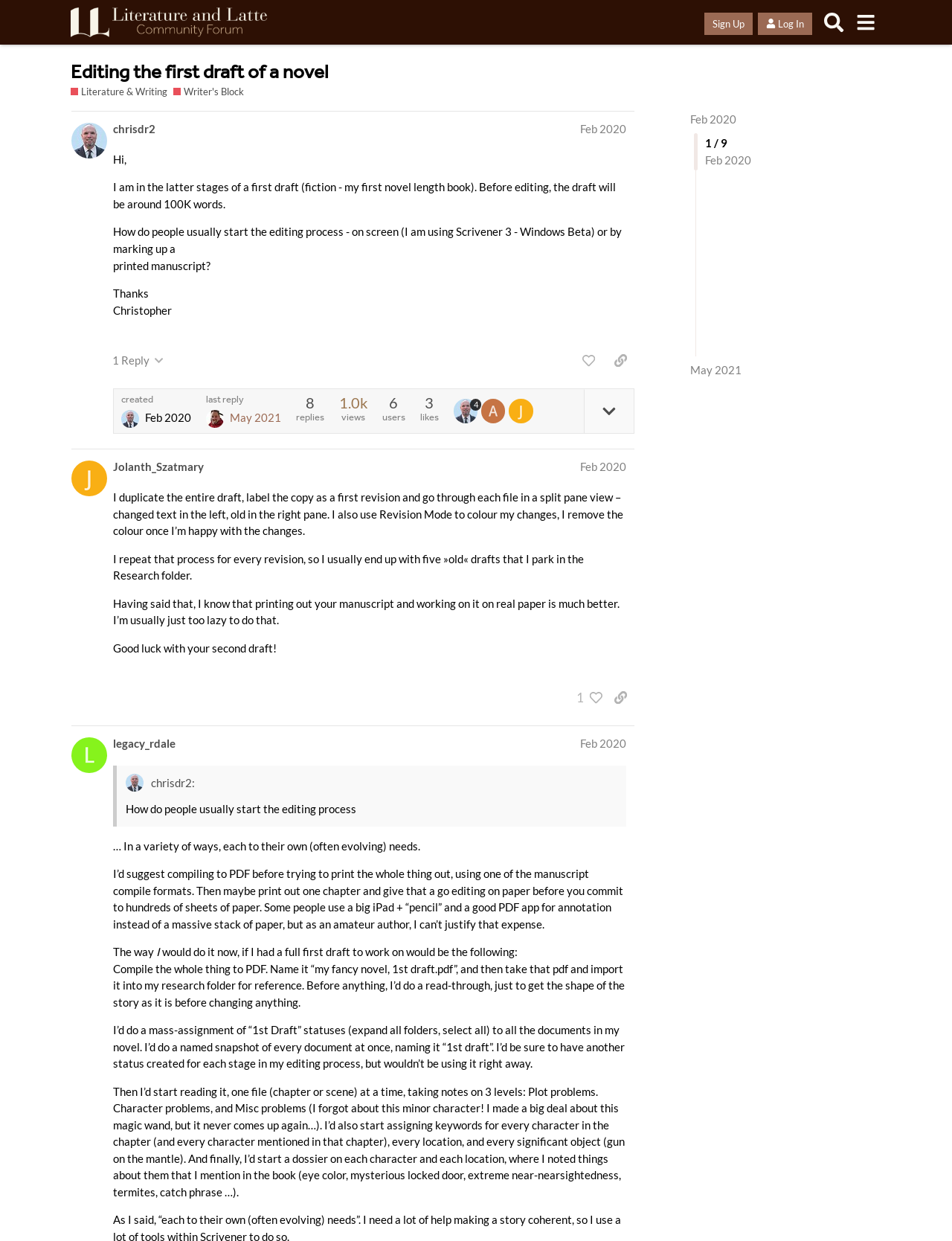Locate the bounding box coordinates of the element that should be clicked to execute the following instruction: "Sign Up".

[0.74, 0.01, 0.791, 0.028]